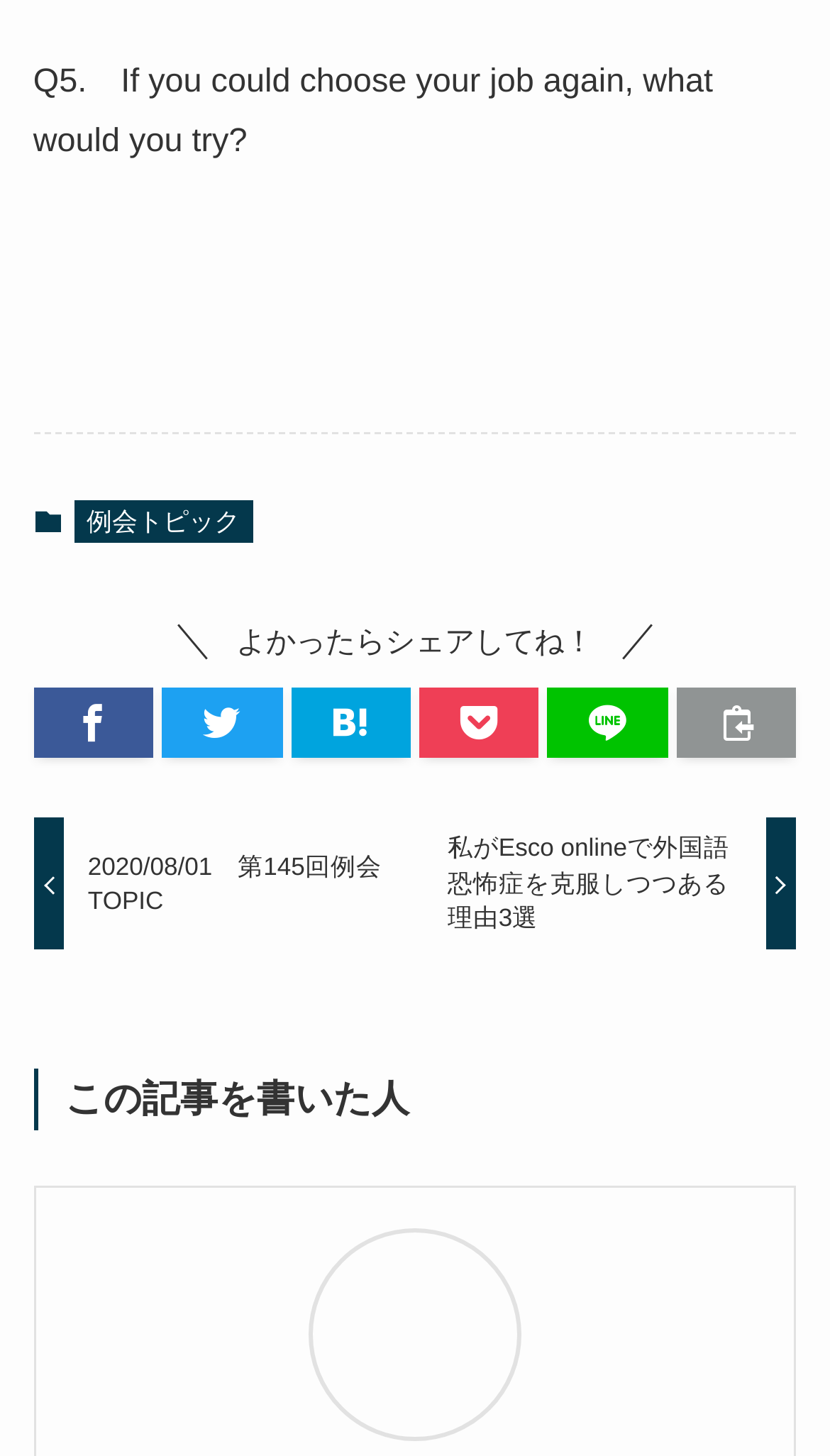What is the question being asked at the top of the webpage?
Using the picture, provide a one-word or short phrase answer.

If you could choose your job again, what would you try?